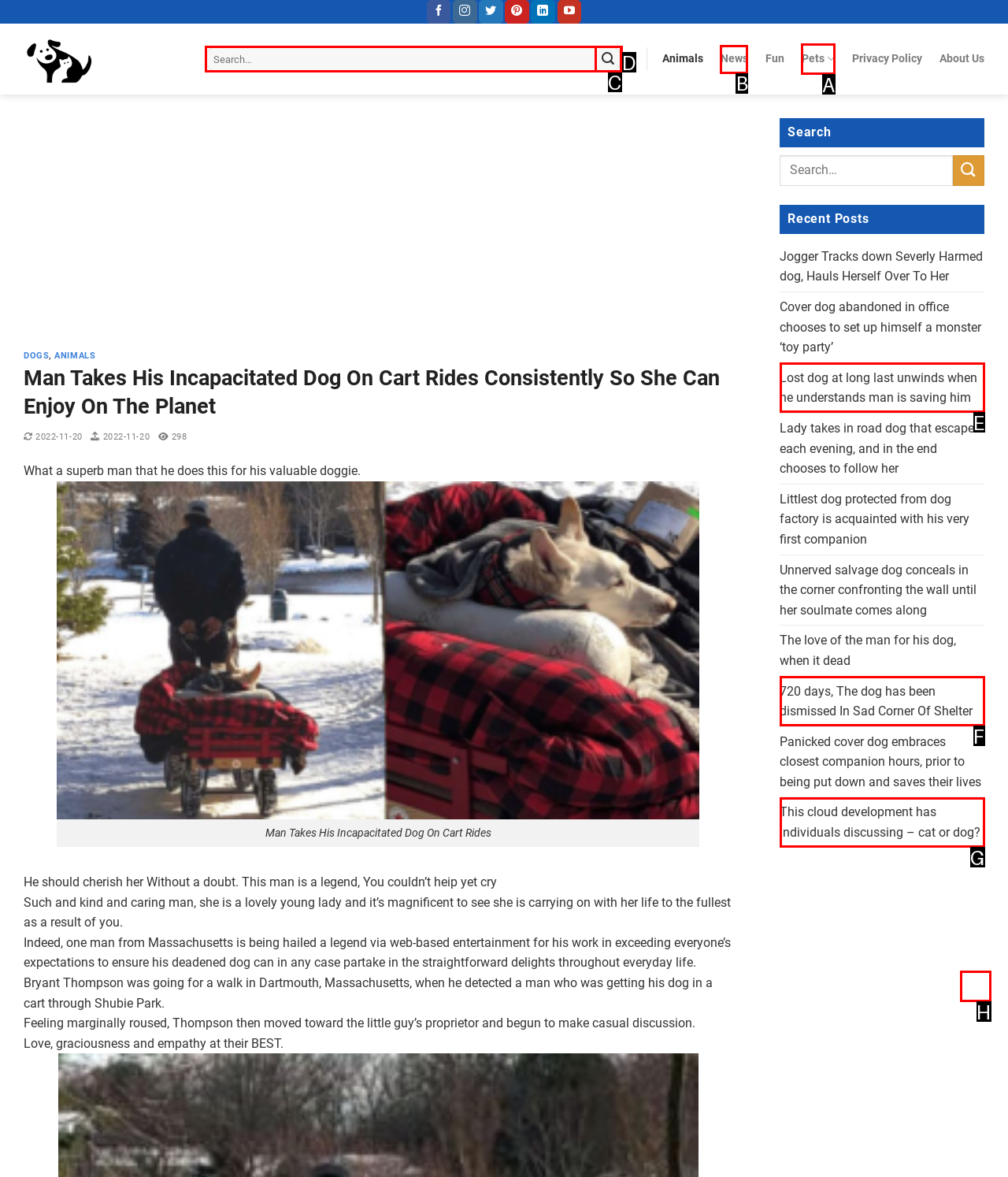Which UI element matches this description: parent_node: About Us?
Reply with the letter of the correct option directly.

H